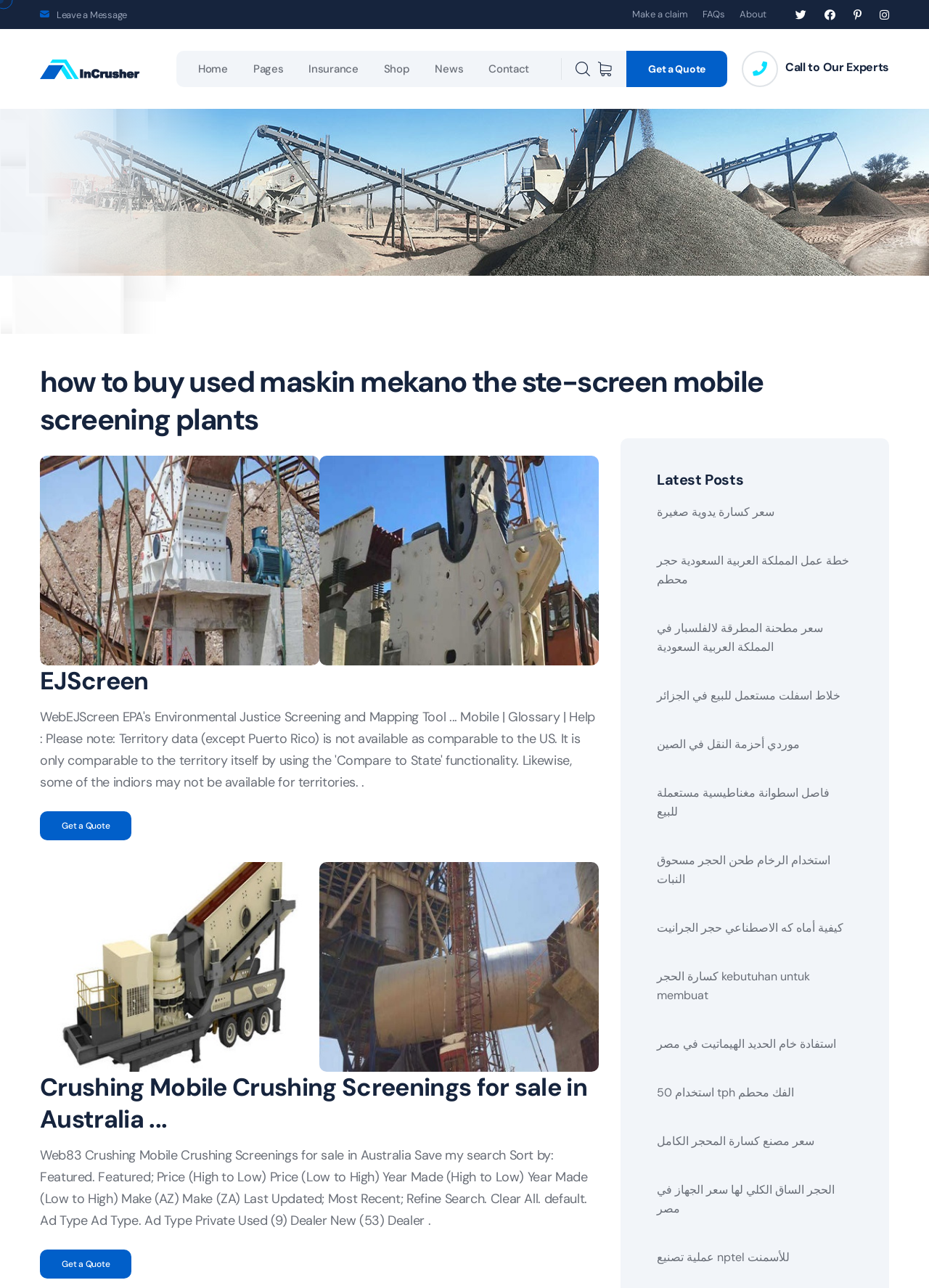How many links are there in the navigation menu?
Refer to the image and give a detailed answer to the query.

The navigation menu can be found in the top section of the webpage. It contains links with bounding box coordinates [0.213, 0.046, 0.245, 0.061], [0.273, 0.046, 0.305, 0.061], [0.332, 0.046, 0.386, 0.061], [0.413, 0.046, 0.441, 0.061], [0.468, 0.046, 0.499, 0.061], [0.526, 0.046, 0.57, 0.061], and [0.674, 0.039, 0.783, 0.068]. Therefore, there are 7 links in the navigation menu.